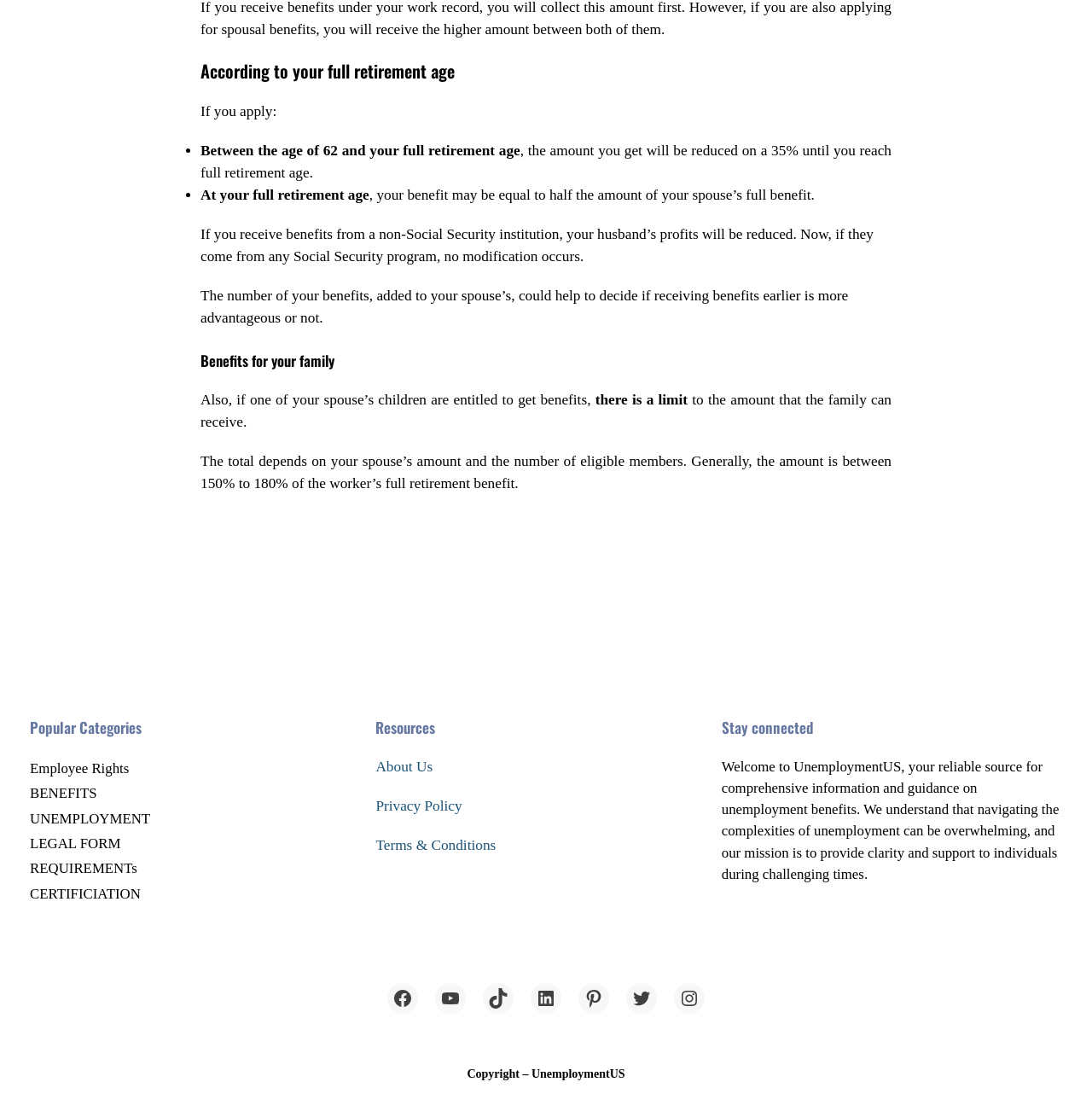Observe the image and answer the following question in detail: What is the relationship between the number of benefits and deciding to receive benefits earlier?

The webpage states that the number of your benefits, added to your spouse's, could help to decide if receiving benefits earlier is more advantageous or not.